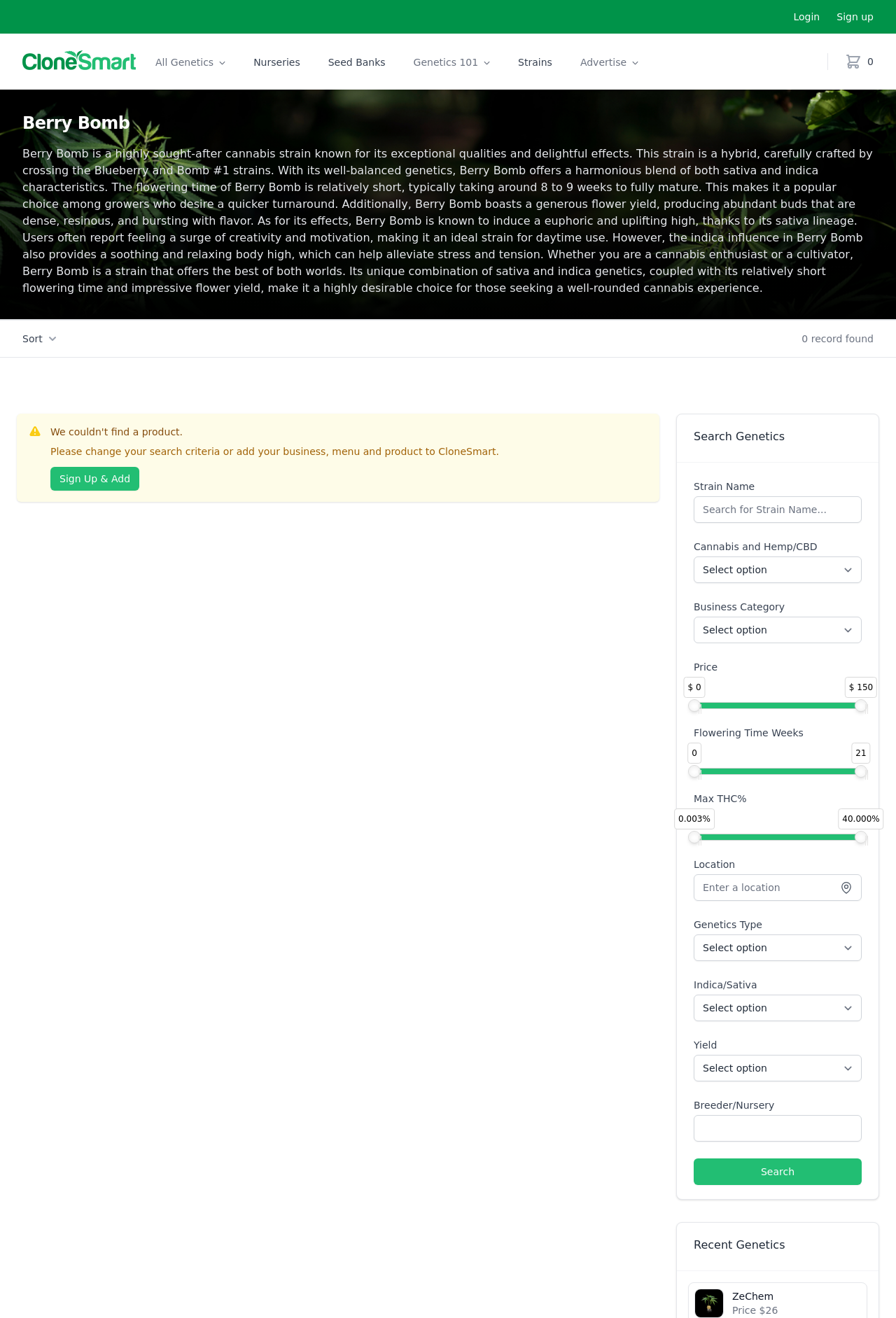Find the bounding box coordinates of the clickable region needed to perform the following instruction: "Click the Login button". The coordinates should be provided as four float numbers between 0 and 1, i.e., [left, top, right, bottom].

[0.886, 0.007, 0.915, 0.018]